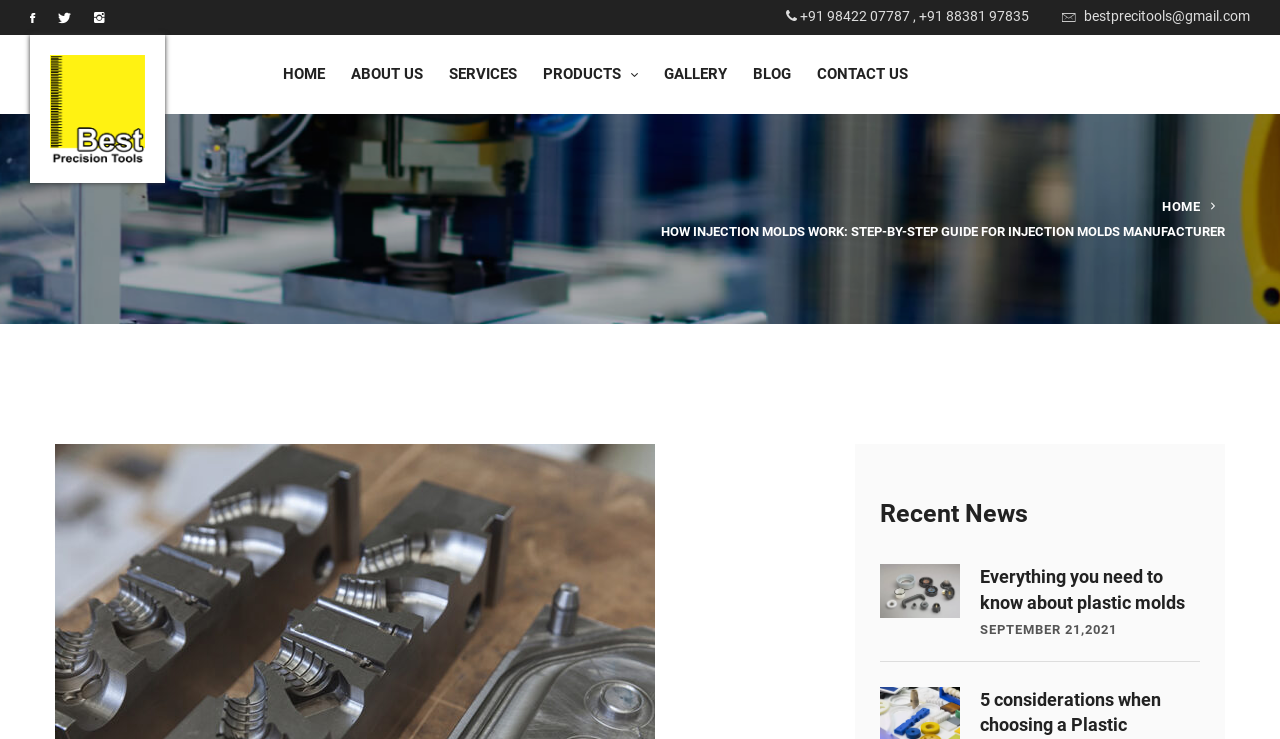Use a single word or phrase to answer the following:
What is the title of the recent news section?

Recent News